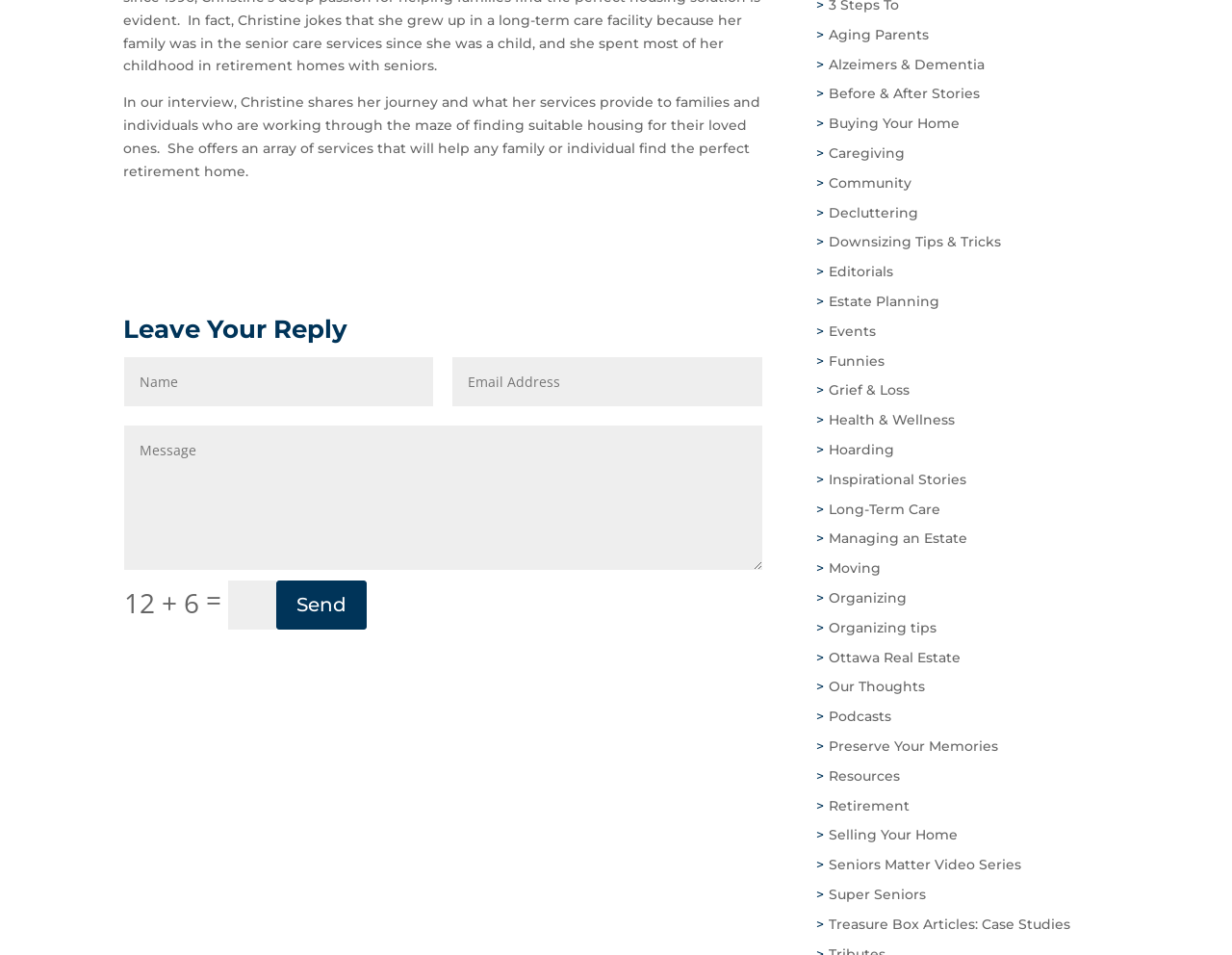Please find the bounding box for the UI component described as follows: "Community".

[0.663, 0.182, 0.74, 0.2]